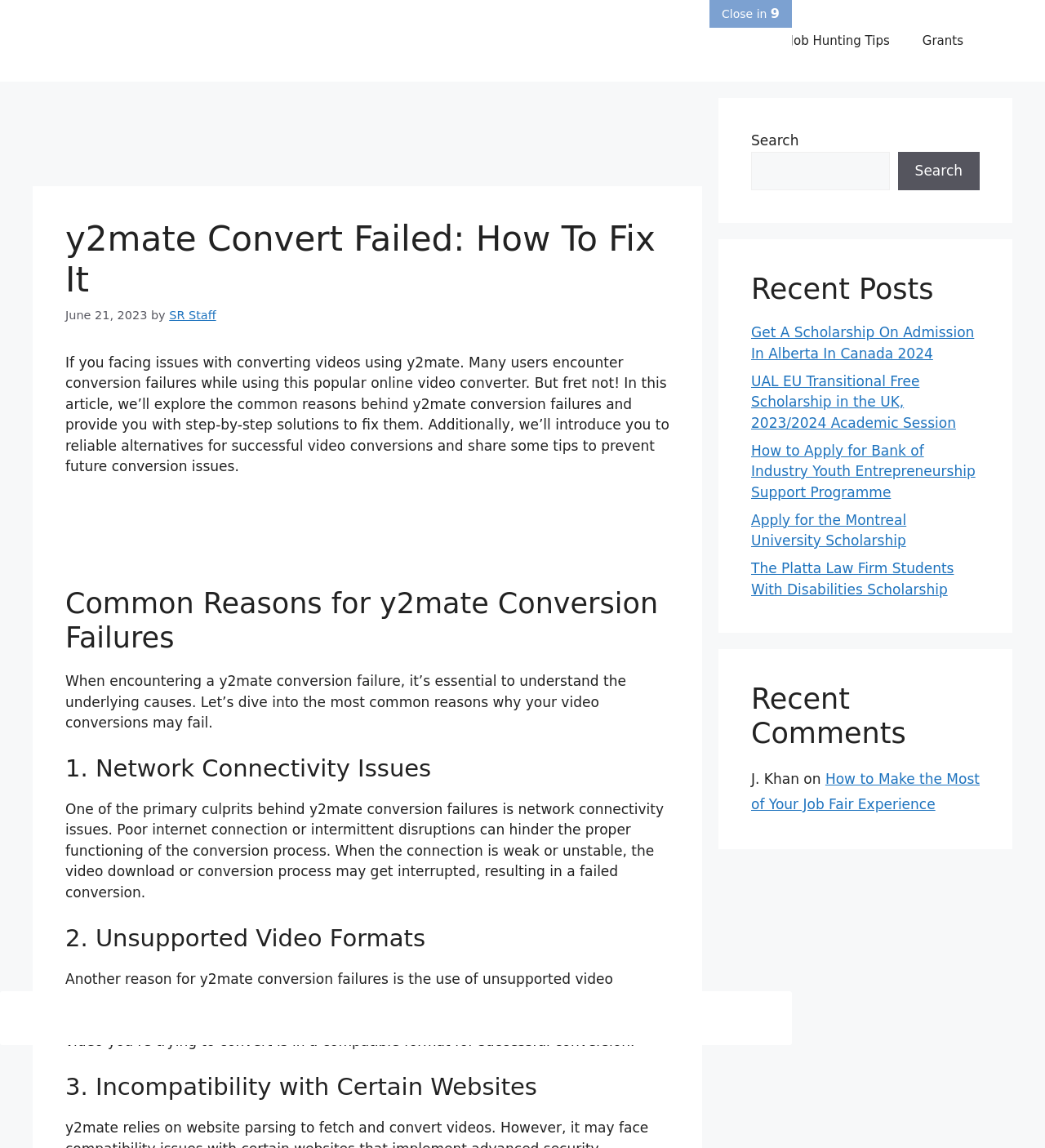Based on the image, give a detailed response to the question: What is the name of the author of the article?

The author's name can be found in the link element, which is located below the heading 'y2mate Convert Failed: How To Fix It'. The text 'by' is followed by the link 'SR Staff', indicating that SR Staff is the author of the article.